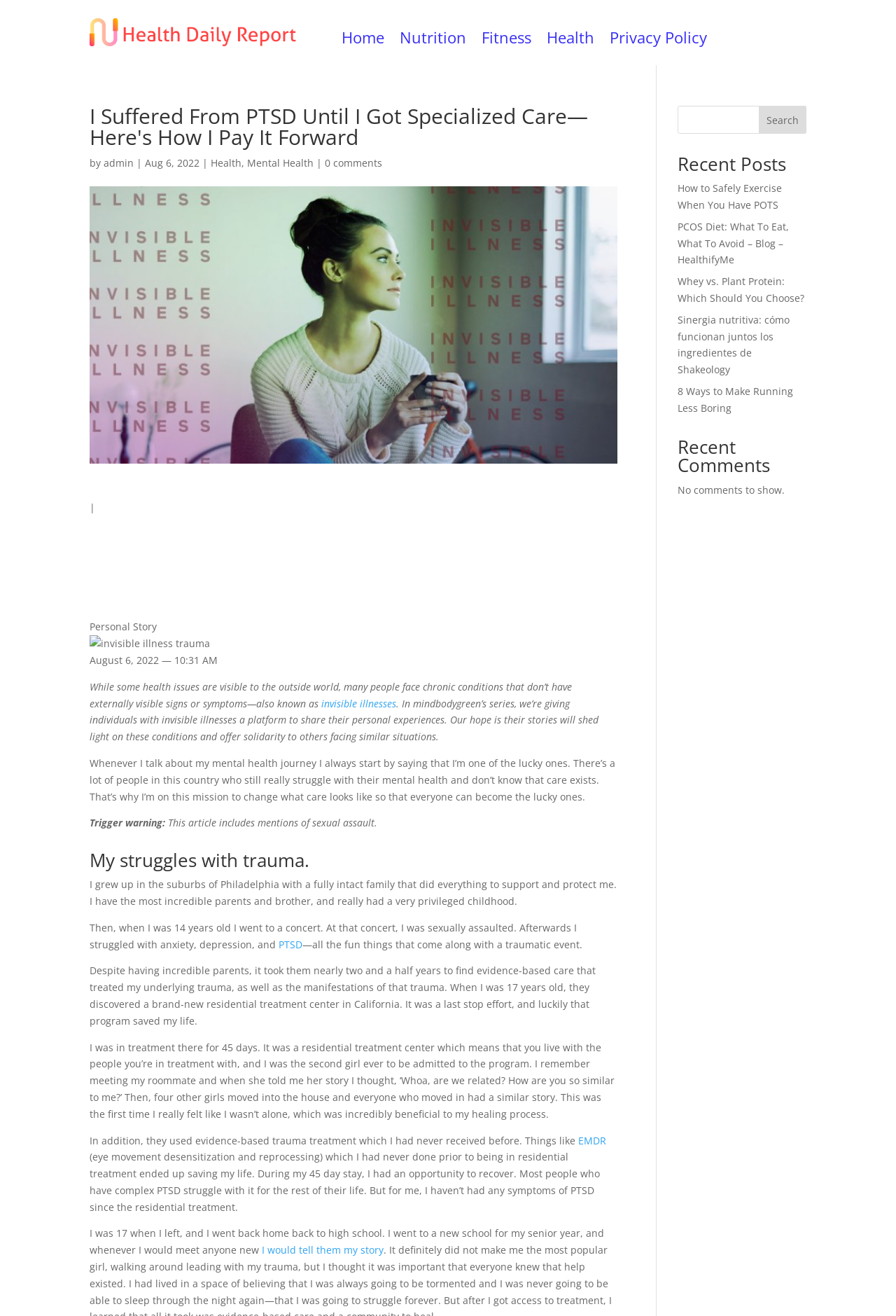Kindly determine the bounding box coordinates for the area that needs to be clicked to execute this instruction: "Click the 'EMDR' link".

[0.645, 0.861, 0.677, 0.871]